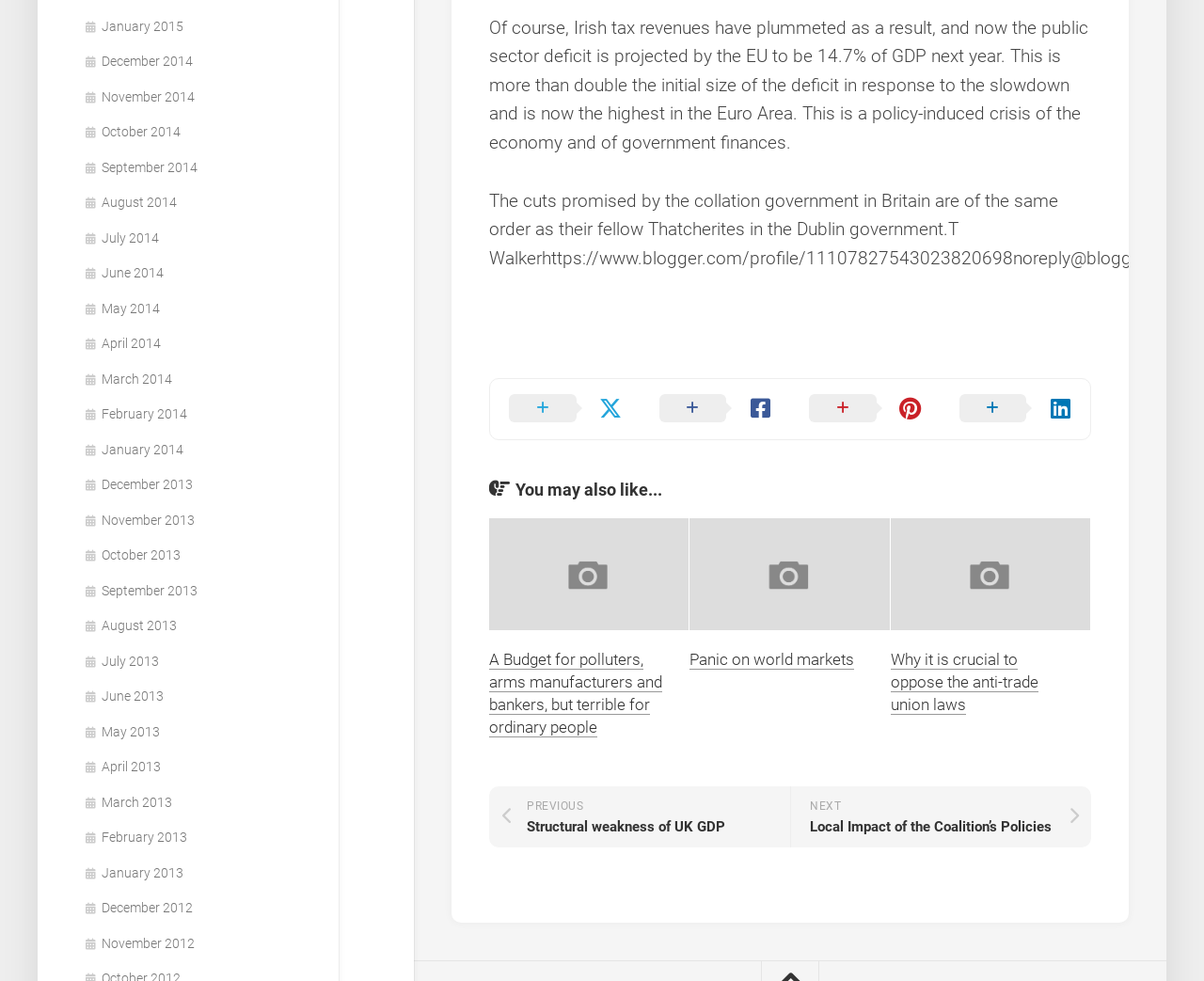Please identify the bounding box coordinates for the region that you need to click to follow this instruction: "Click on the link to oppose the anti-trade union laws".

[0.74, 0.528, 0.905, 0.643]